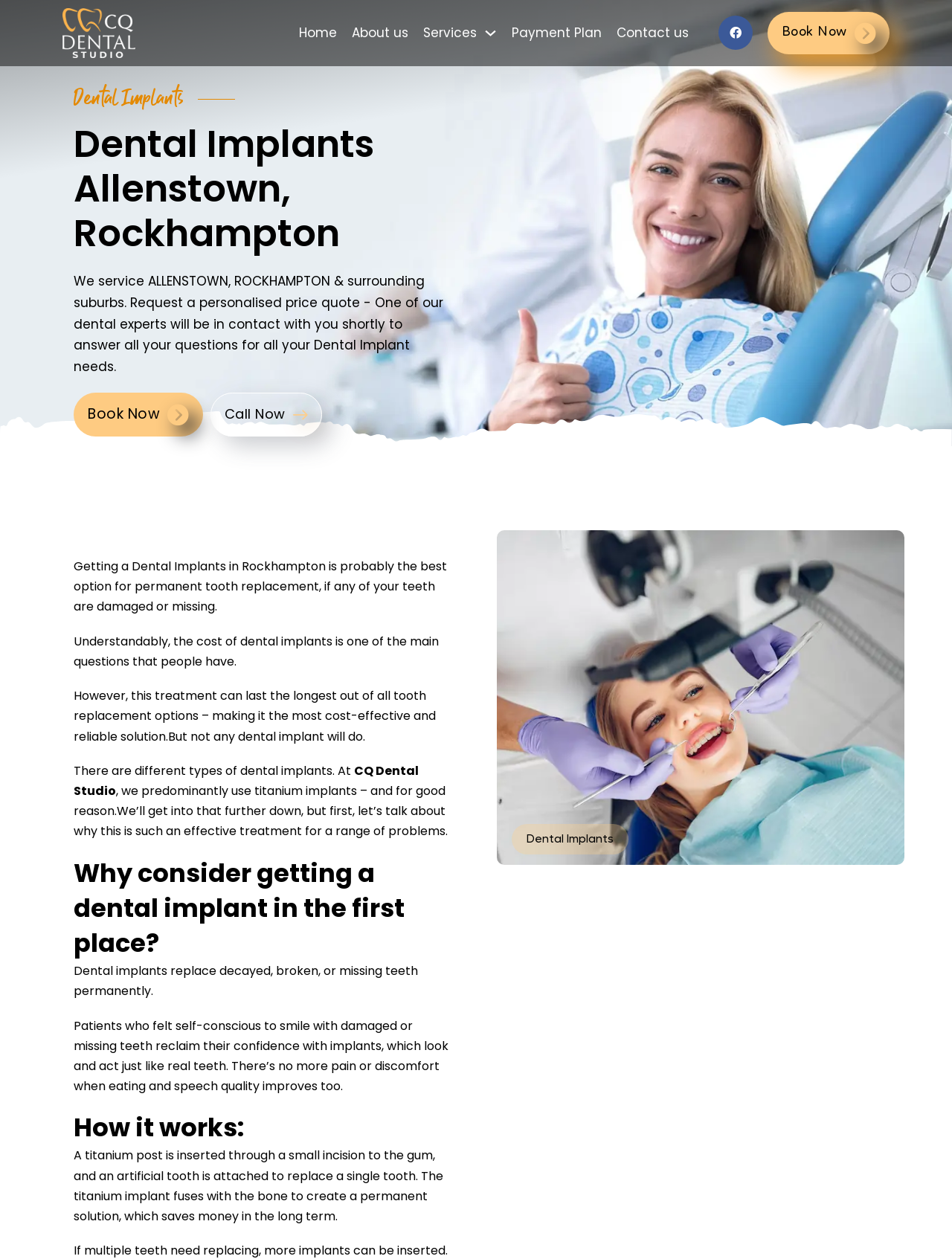Given the description: "Contact us", determine the bounding box coordinates of the UI element. The coordinates should be formatted as four float numbers between 0 and 1, [left, top, right, bottom].

[0.7, 0.722, 0.759, 0.734]